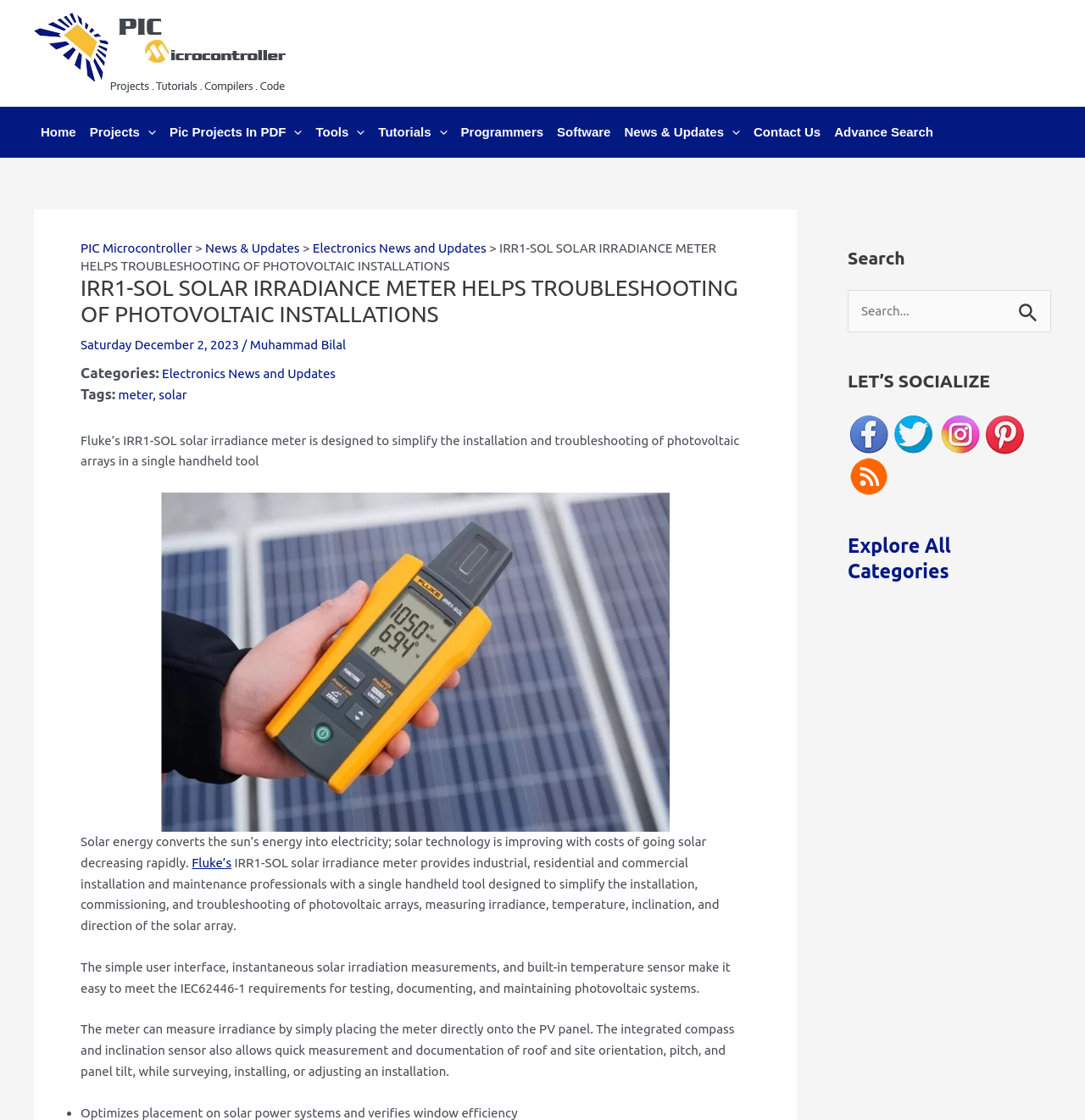What is the purpose of Fluke’s IRR1-SOL solar irradiance meter?
Answer the question with as much detail as possible.

Based on the webpage content, Fluke’s IRR1-SOL solar irradiance meter is designed to simplify the installation and troubleshooting of photovoltaic arrays in a single handheld tool. This is stated in the webpage's main content section.